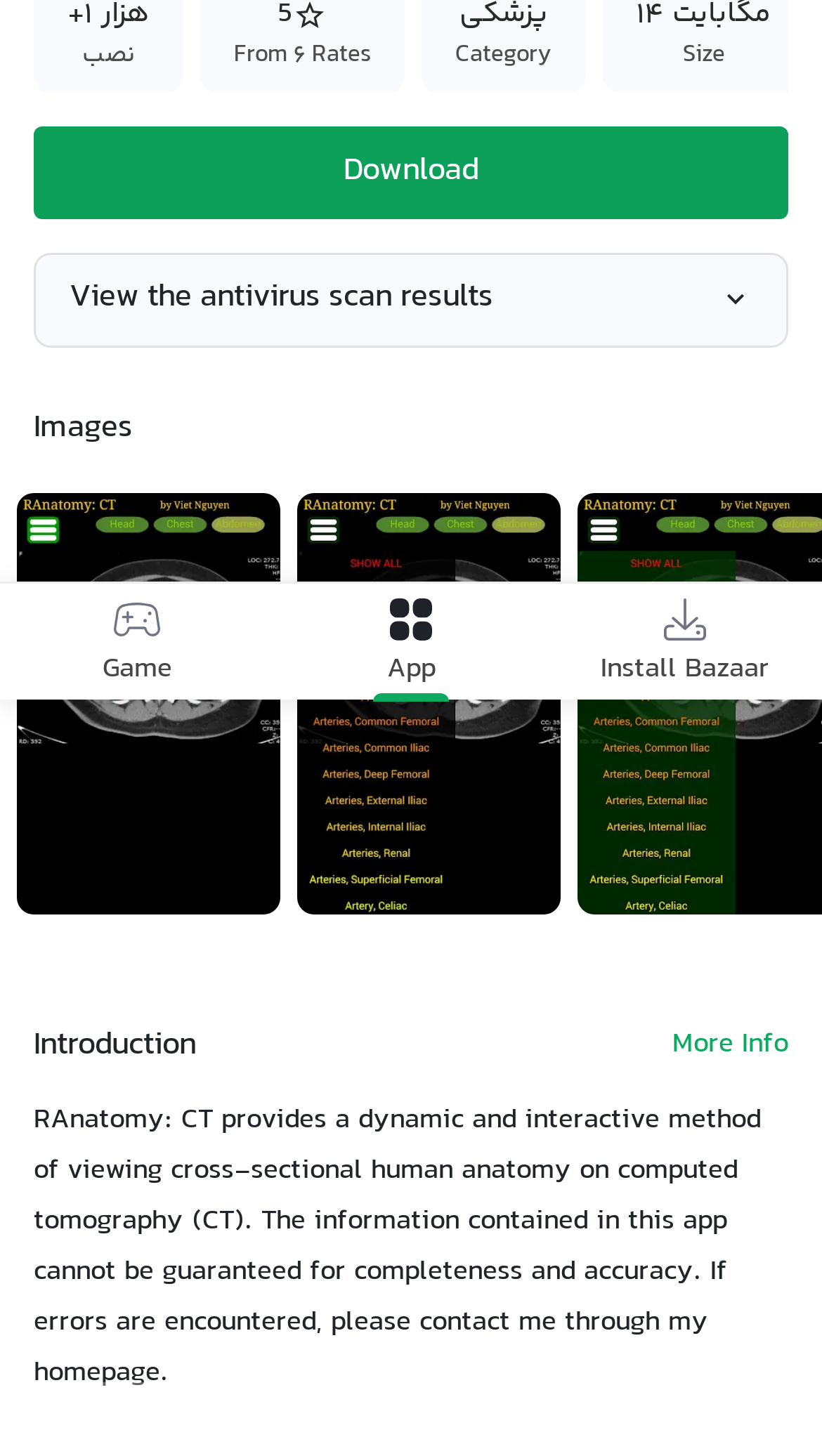Bounding box coordinates are to be given in the format (top-left x, top-left y, bottom-right x, bottom-right y). All values must be floating point numbers between 0 and 1. Provide the bounding box coordinate for the UI element described as: Install Bazaar

[0.731, 0.408, 0.936, 0.473]